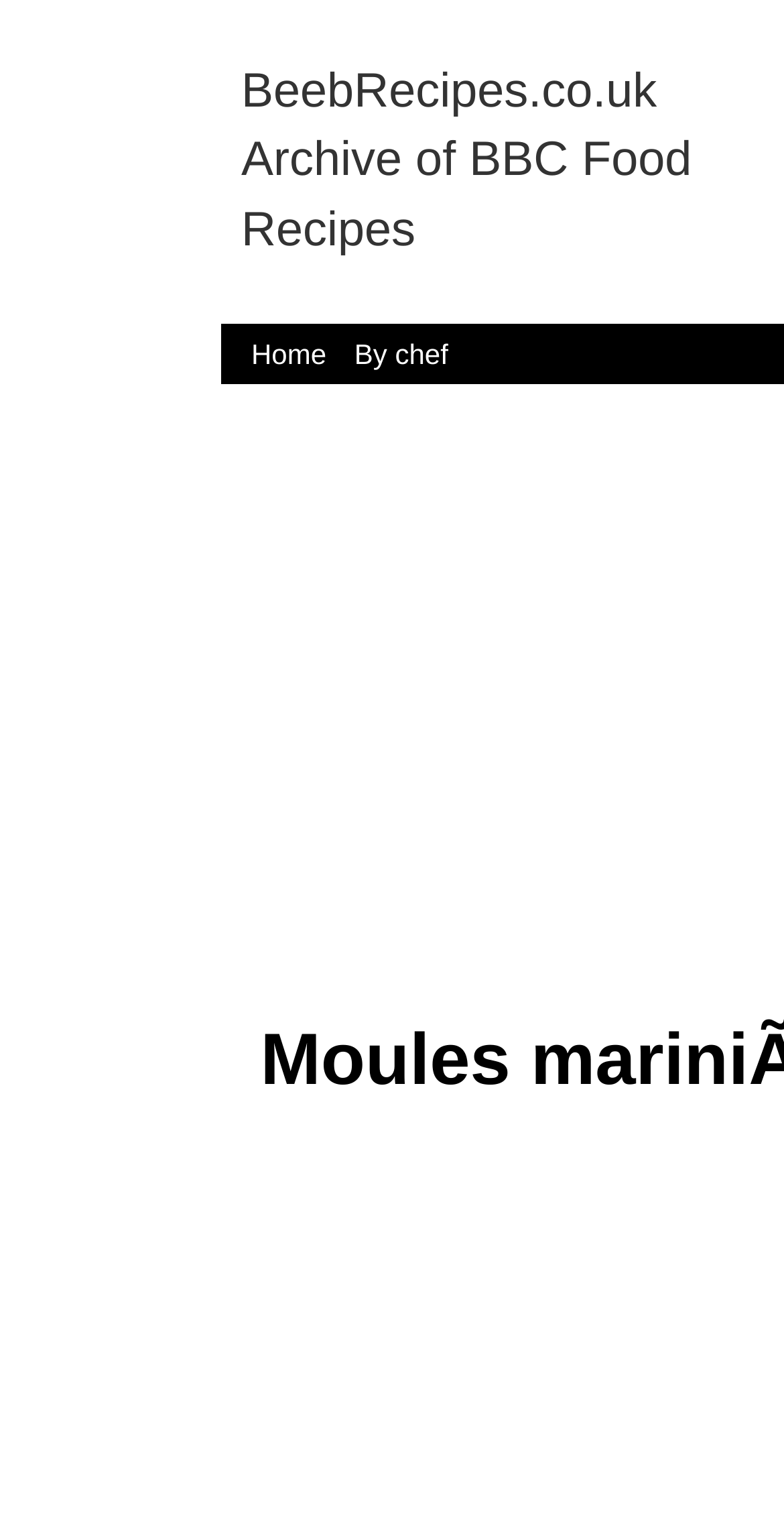Identify and provide the title of the webpage.

Moules mariniÃ¨re with dinner rolls